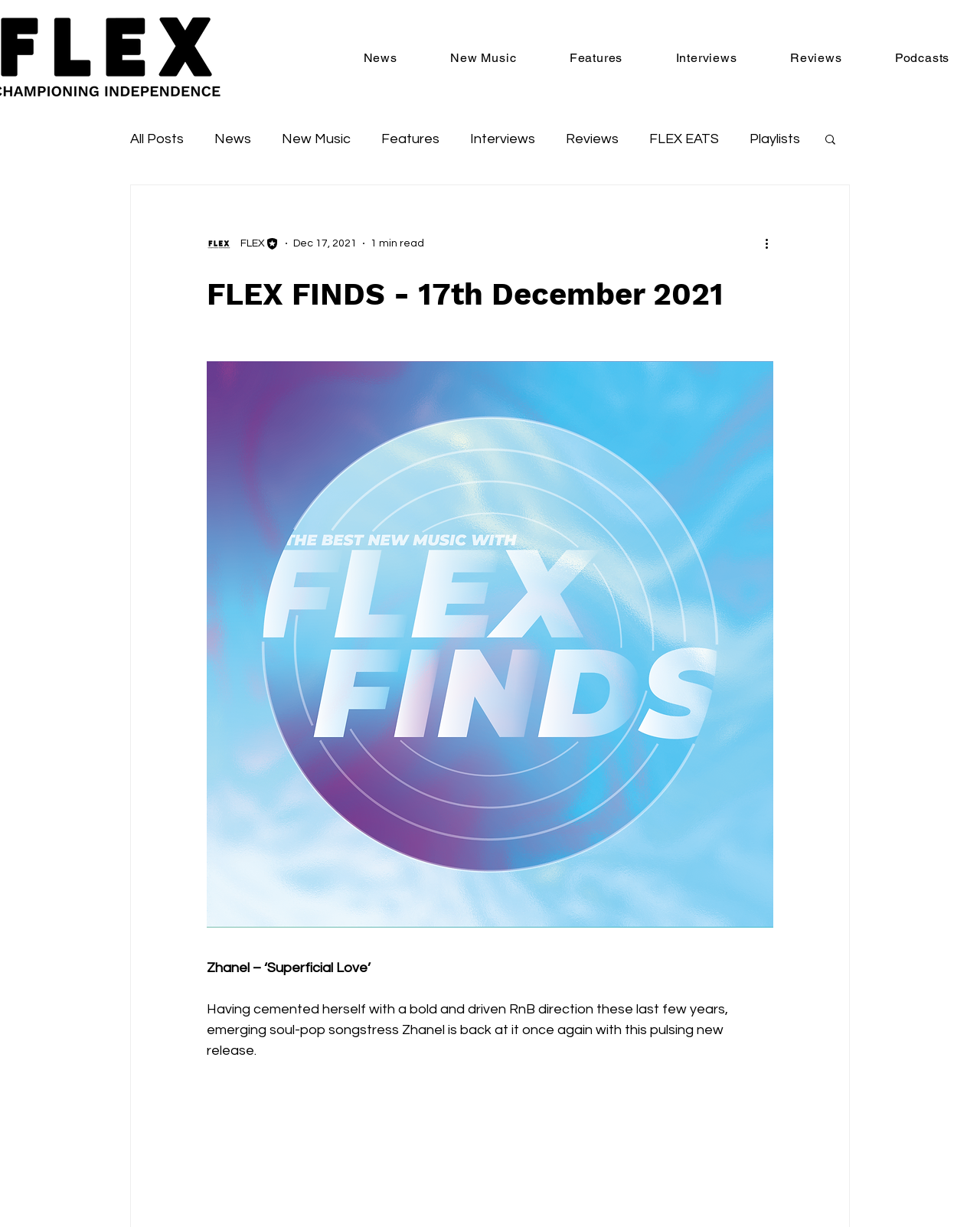Look at the image and answer the question in detail:
Who is the author of the article about Zhanel?

The webpage has a section with the writer's picture and the label 'FLEX Editor', indicating that the author of the article is the FLEX Editor.